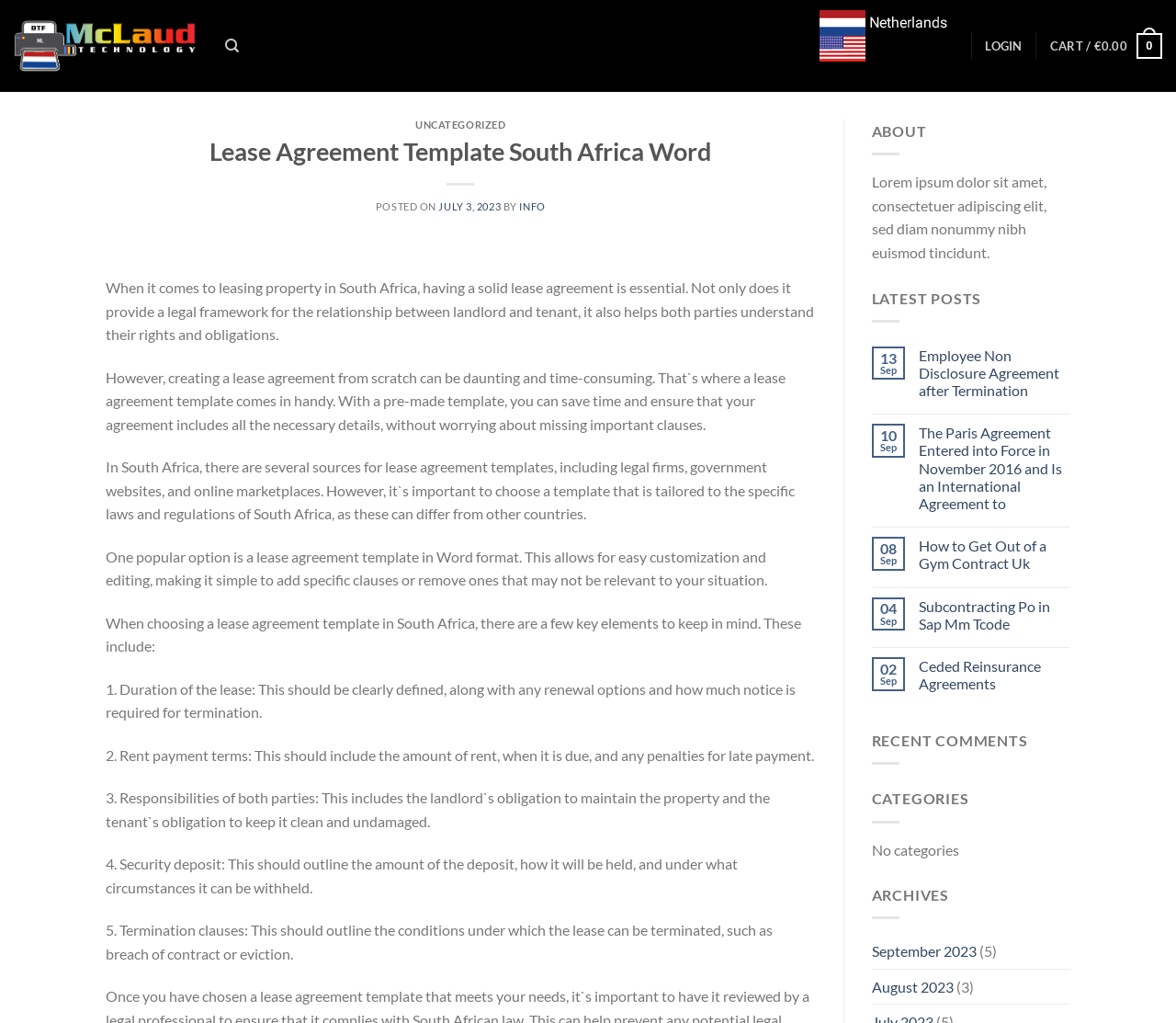Please determine the heading text of this webpage.

Lease Agreement Template South Africa Word